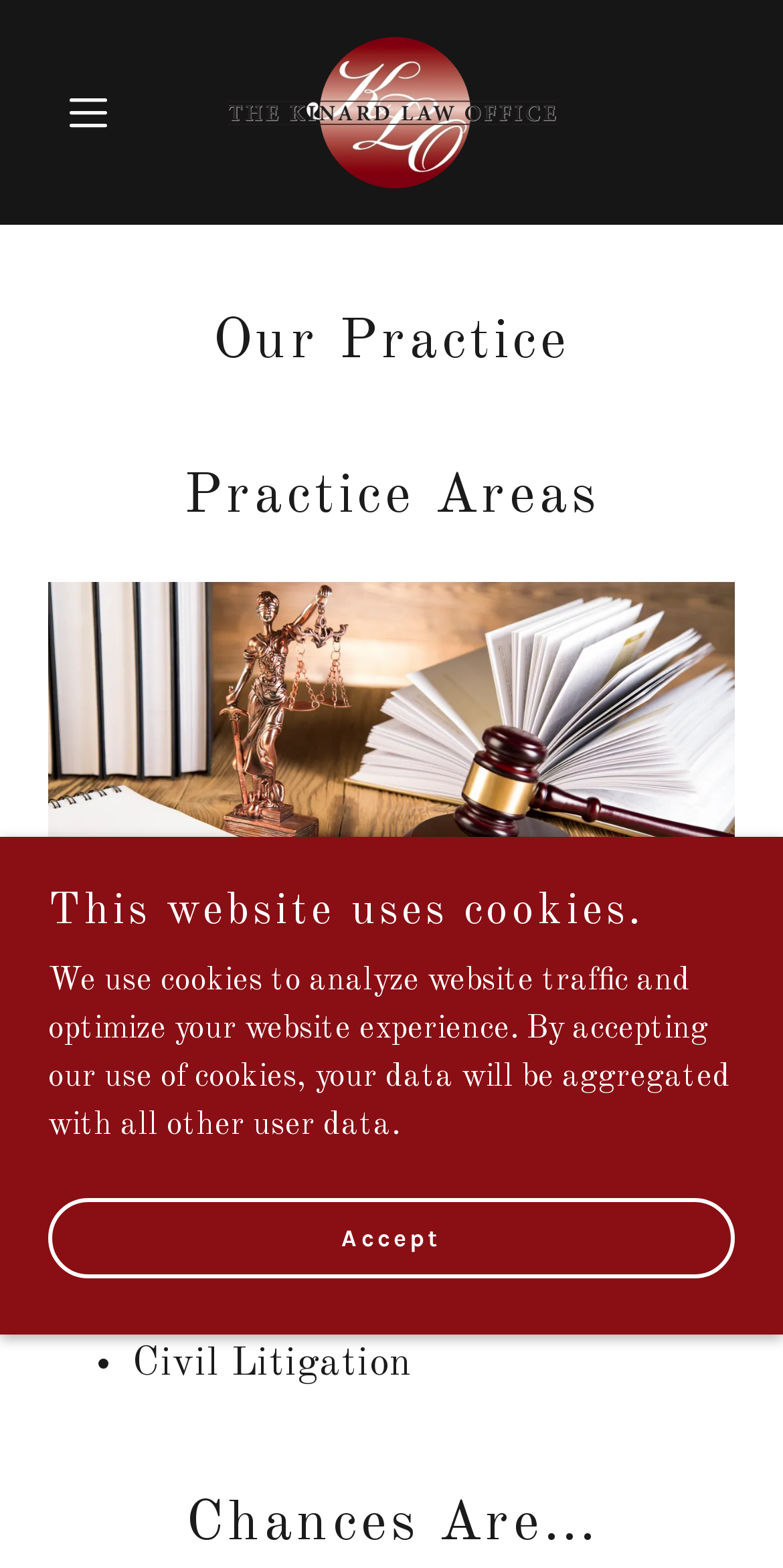Based on the image, provide a detailed and complete answer to the question: 
What is the purpose of the cookies on this website?

I found the answer by reading the text that explains the use of cookies on the website, which states that cookies are used to analyze website traffic and optimize user experience.